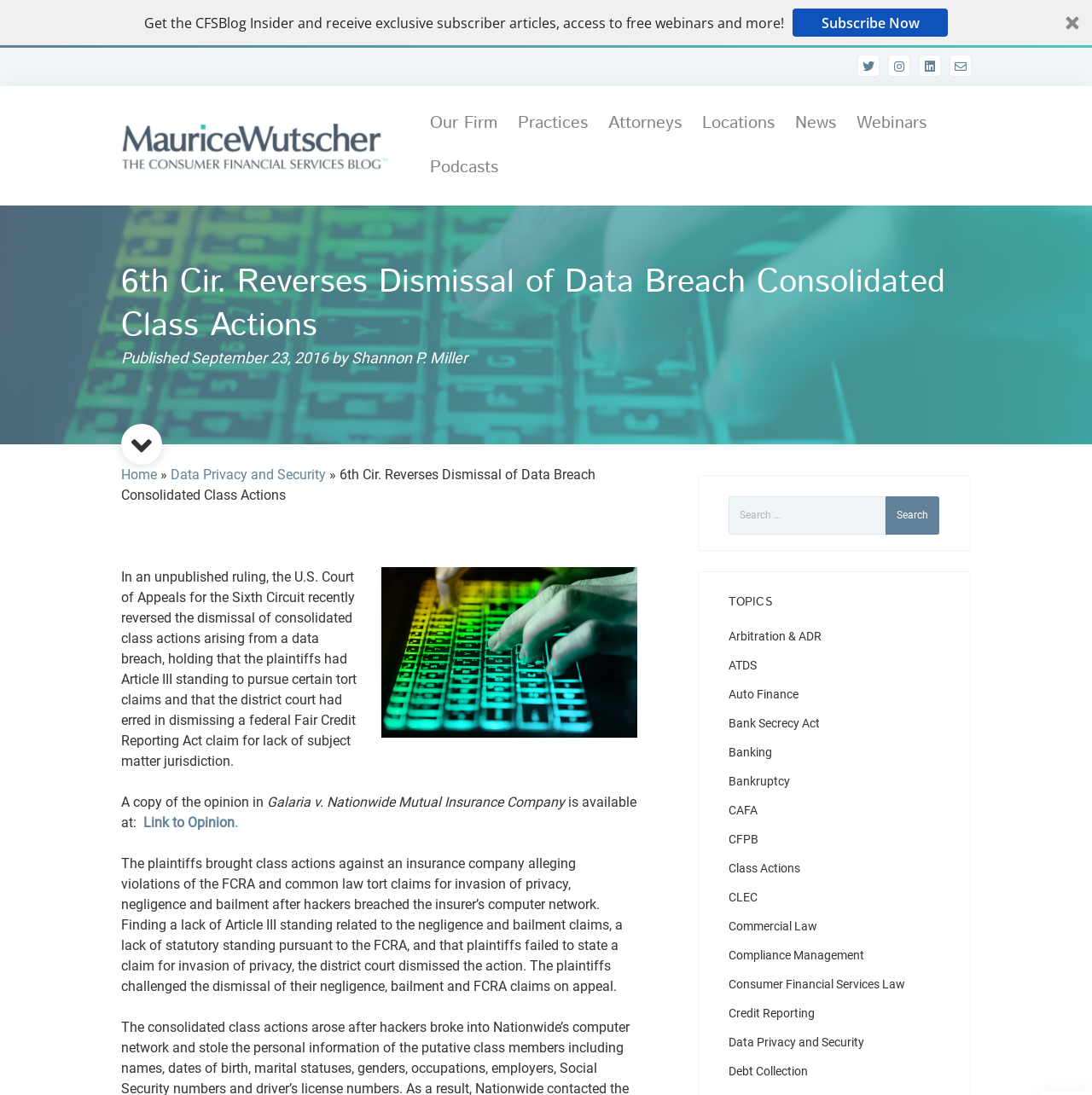Answer the question with a single word or phrase: 
What is the topic of the blog post?

Data Breach